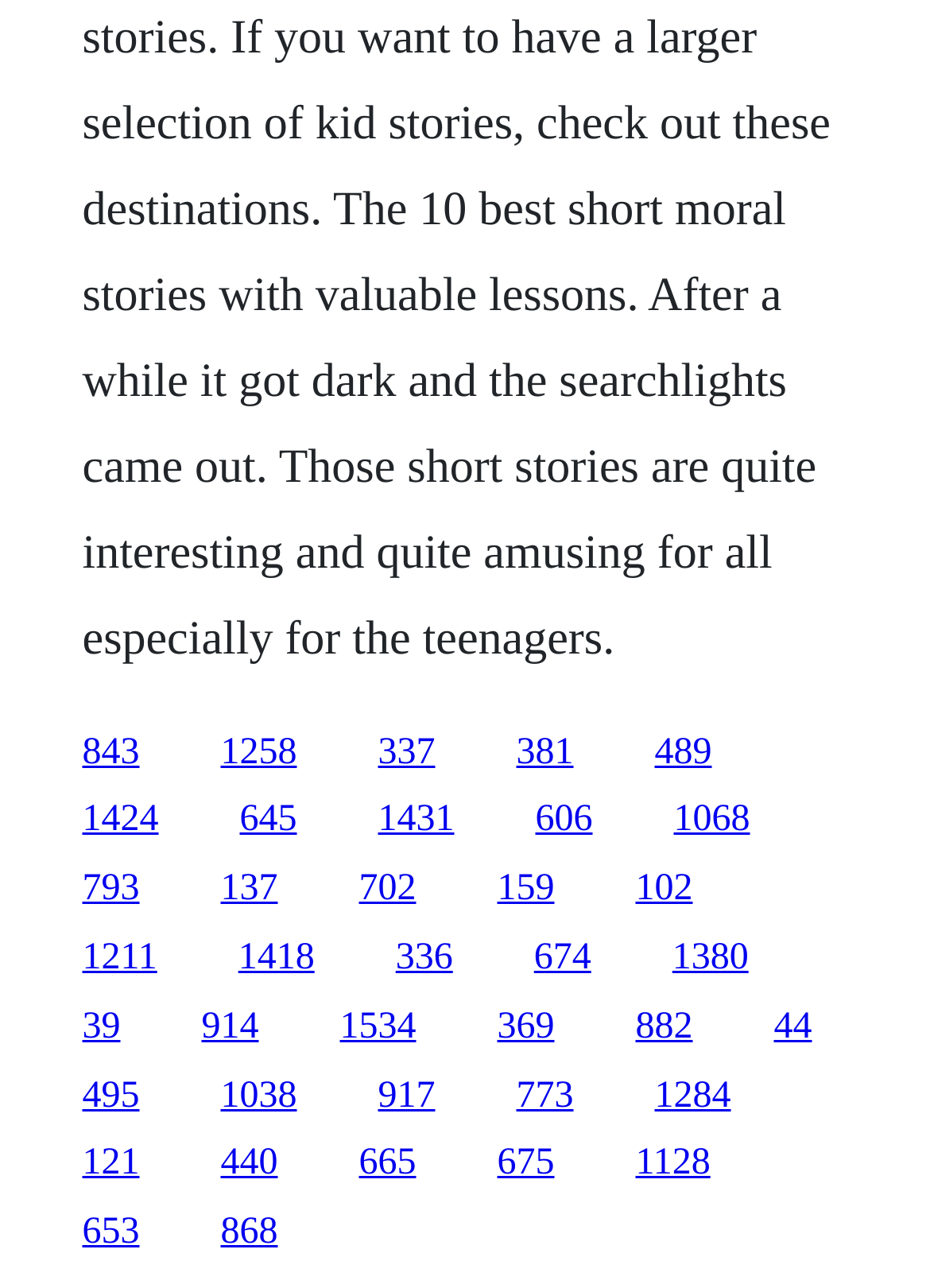Please provide the bounding box coordinates for the element that needs to be clicked to perform the instruction: "go to the fifth link". The coordinates must consist of four float numbers between 0 and 1, formatted as [left, top, right, bottom].

[0.704, 0.568, 0.765, 0.599]